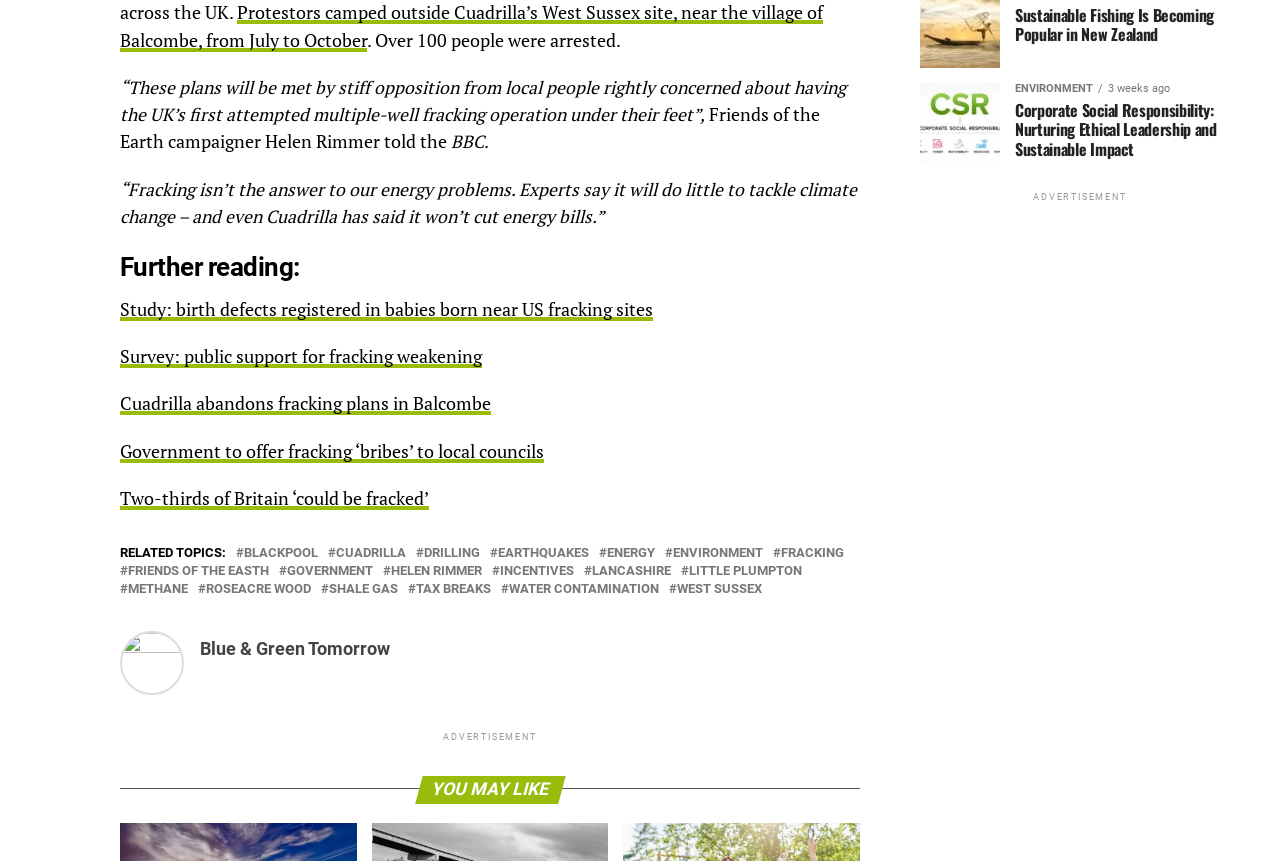Using the details in the image, give a detailed response to the question below:
Who is quoted in the article?

The article mentions 'Friends of the Earth campaigner Helen Rimmer told the BBC' which indicates that Helen Rimmer is quoted in the article.